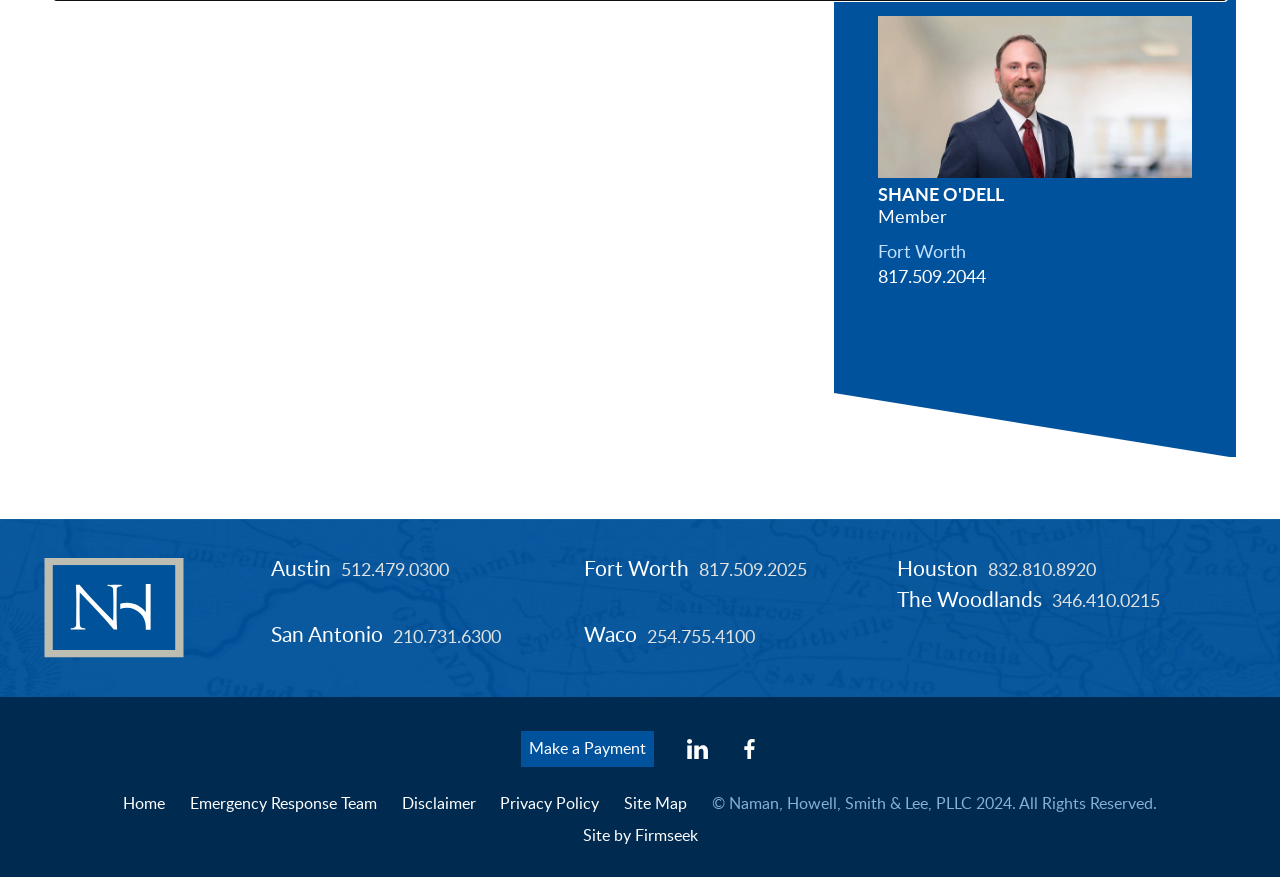Given the description of the UI element: "Emergency Response Team", predict the bounding box coordinates in the form of [left, top, right, bottom], with each value being a float between 0 and 1.

[0.148, 0.908, 0.294, 0.926]